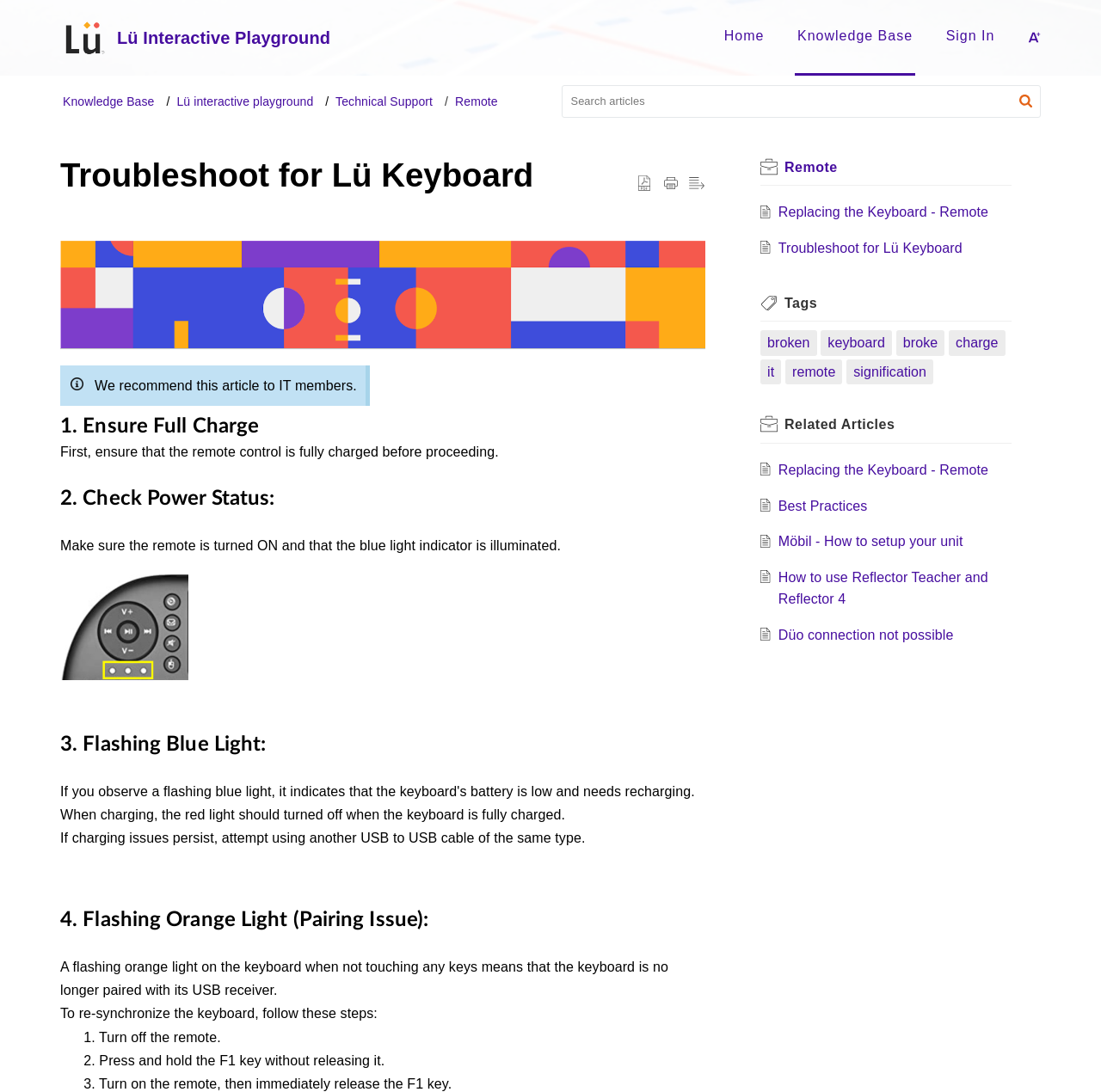What is the purpose of the 'Reader view' button?
Using the picture, provide a one-word or short phrase answer.

To view article in reader mode